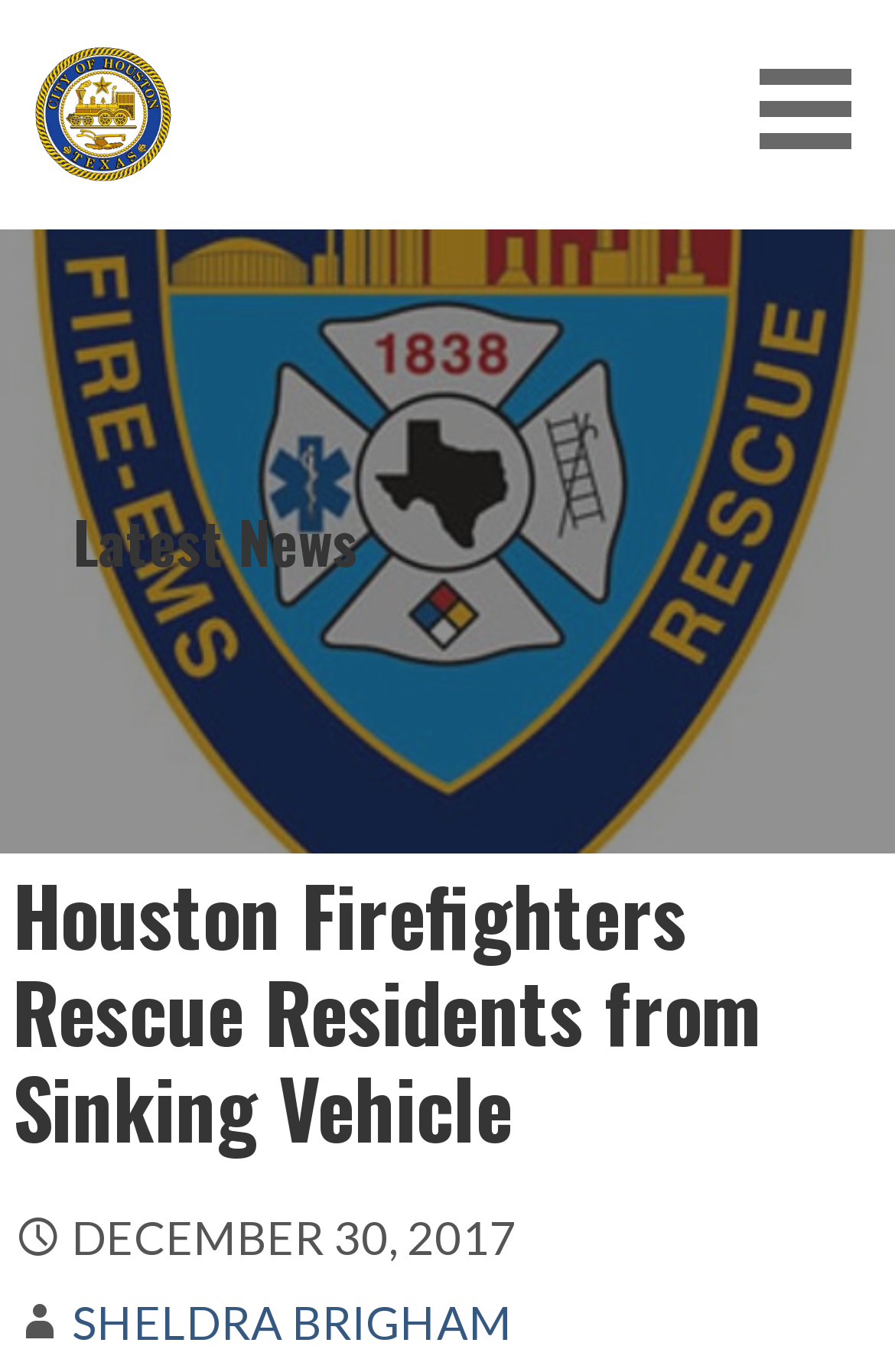What is the name of the city in the news article?
Provide a comprehensive and detailed answer to the question.

I found the name of the city in the news article by looking at the title of the news article 'Houston Firefighters Rescue Residents from Sinking Vehicle'.